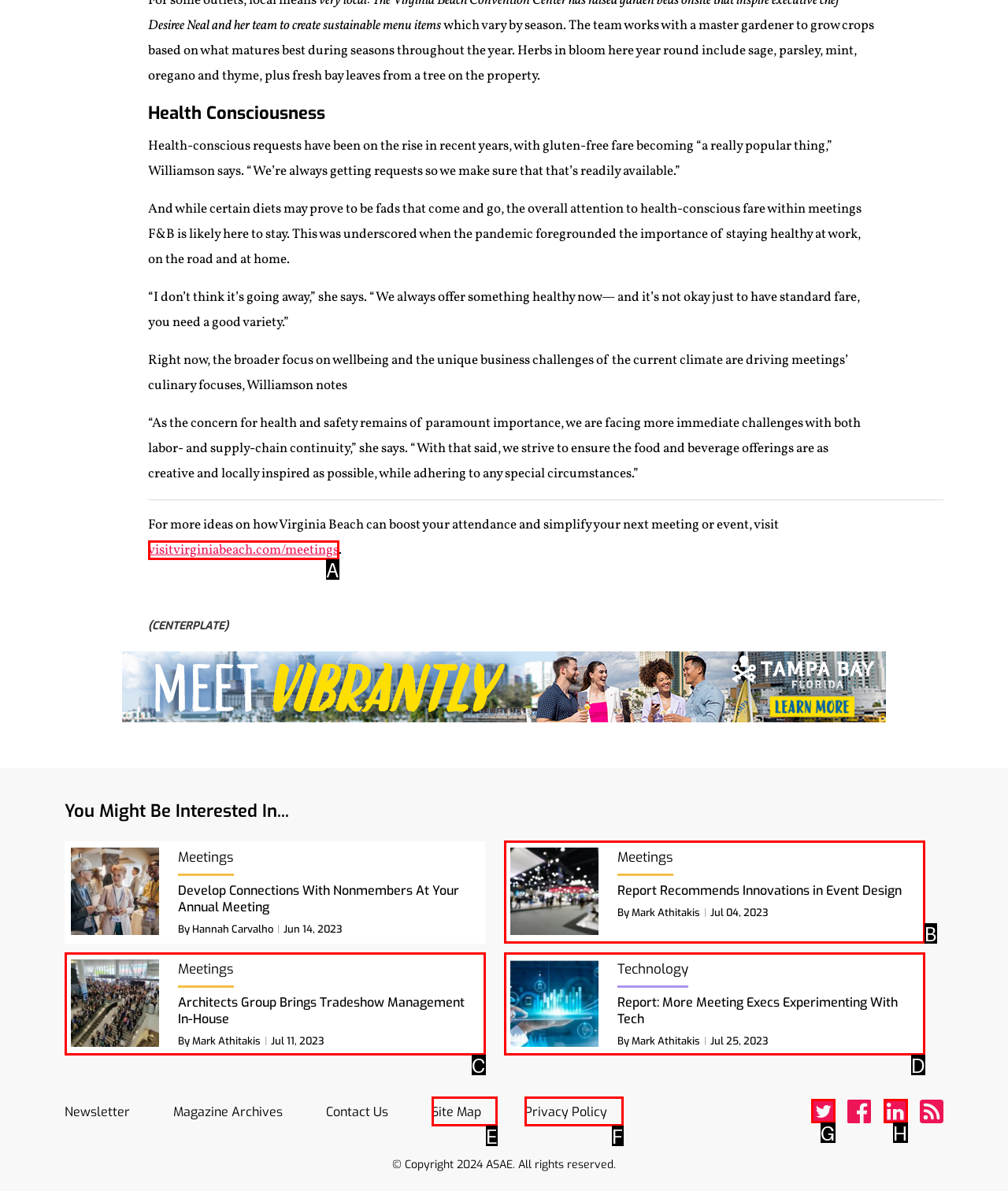Which HTML element should be clicked to complete the following task: Click on 'visitvirginiabeach.com/meetings'?
Answer with the letter corresponding to the correct choice.

A